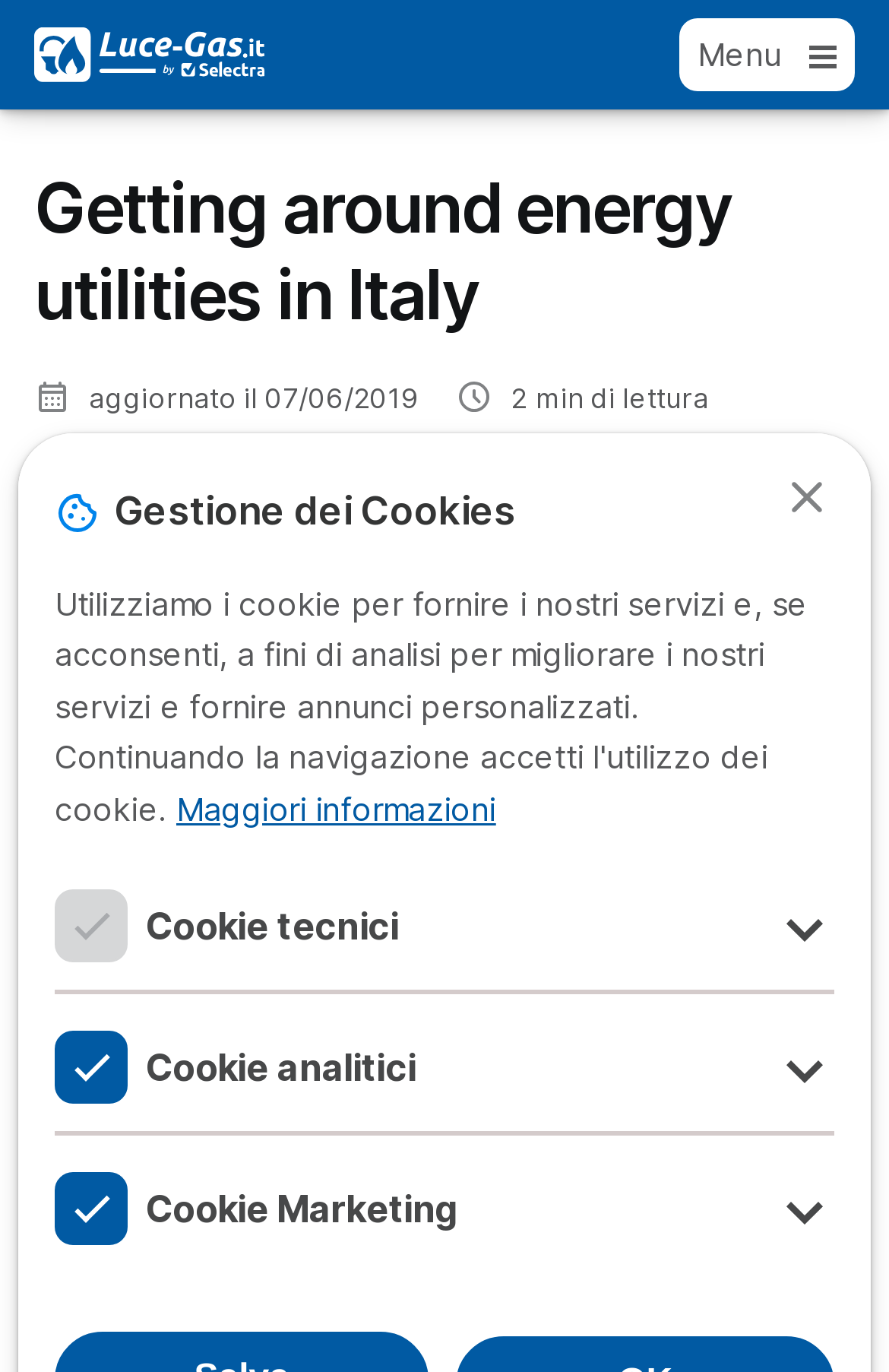Could you determine the bounding box coordinates of the clickable element to complete the instruction: "Compare energy prices"? Provide the coordinates as four float numbers between 0 and 1, i.e., [left, top, right, bottom].

[0.079, 0.733, 0.921, 0.802]